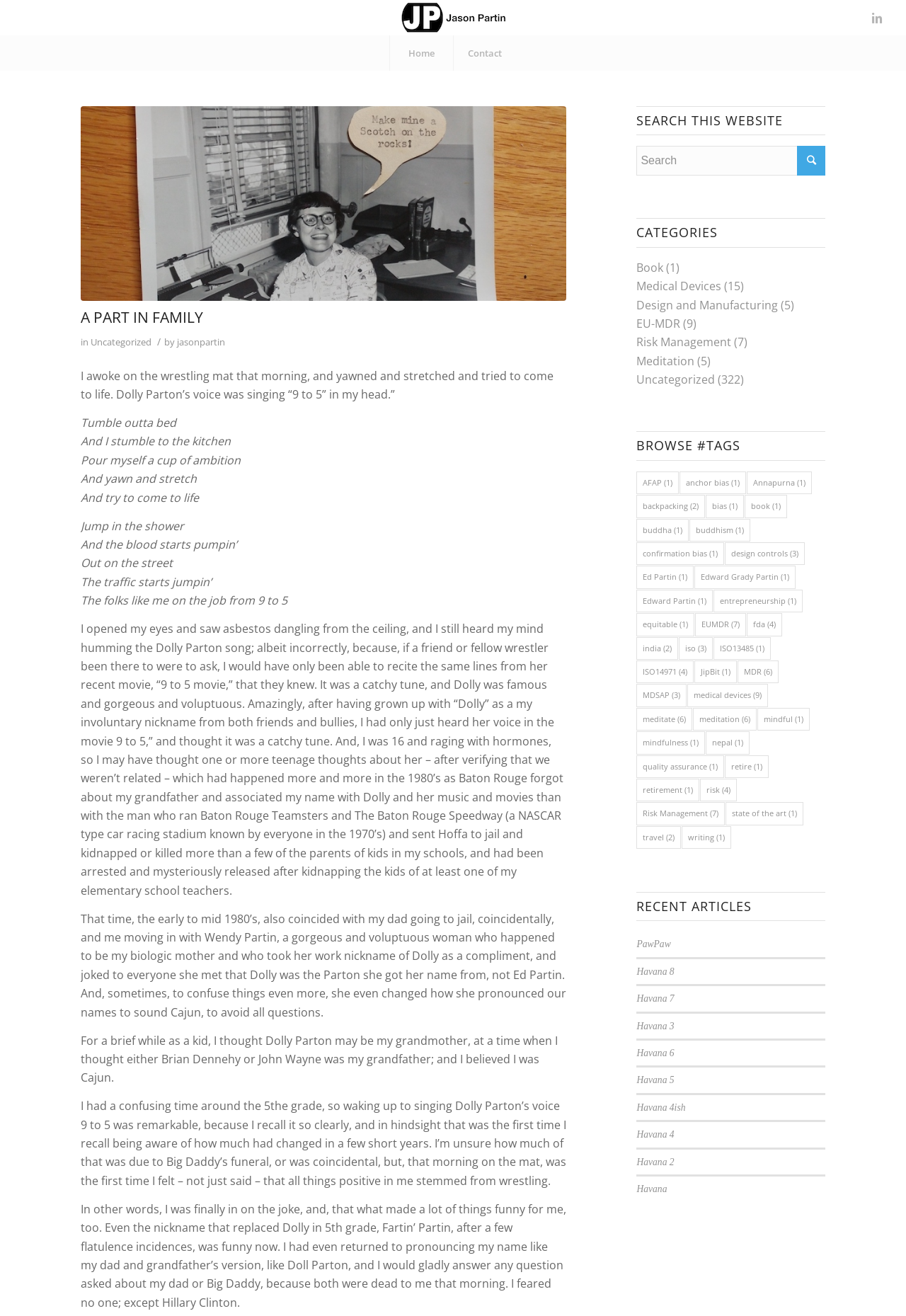Find the main header of the webpage and produce its text content.

A PART IN FAMILY